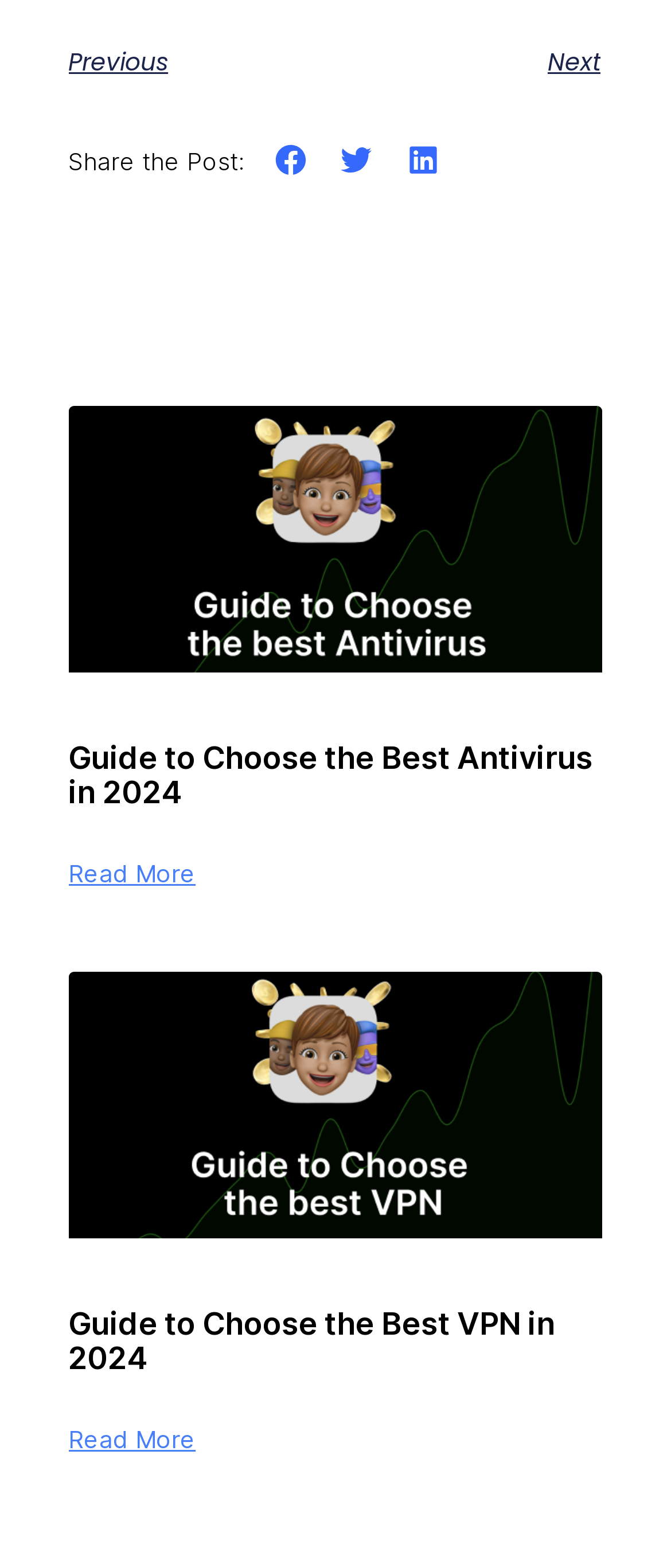Find the bounding box of the UI element described as follows: "Terms of Service".

None